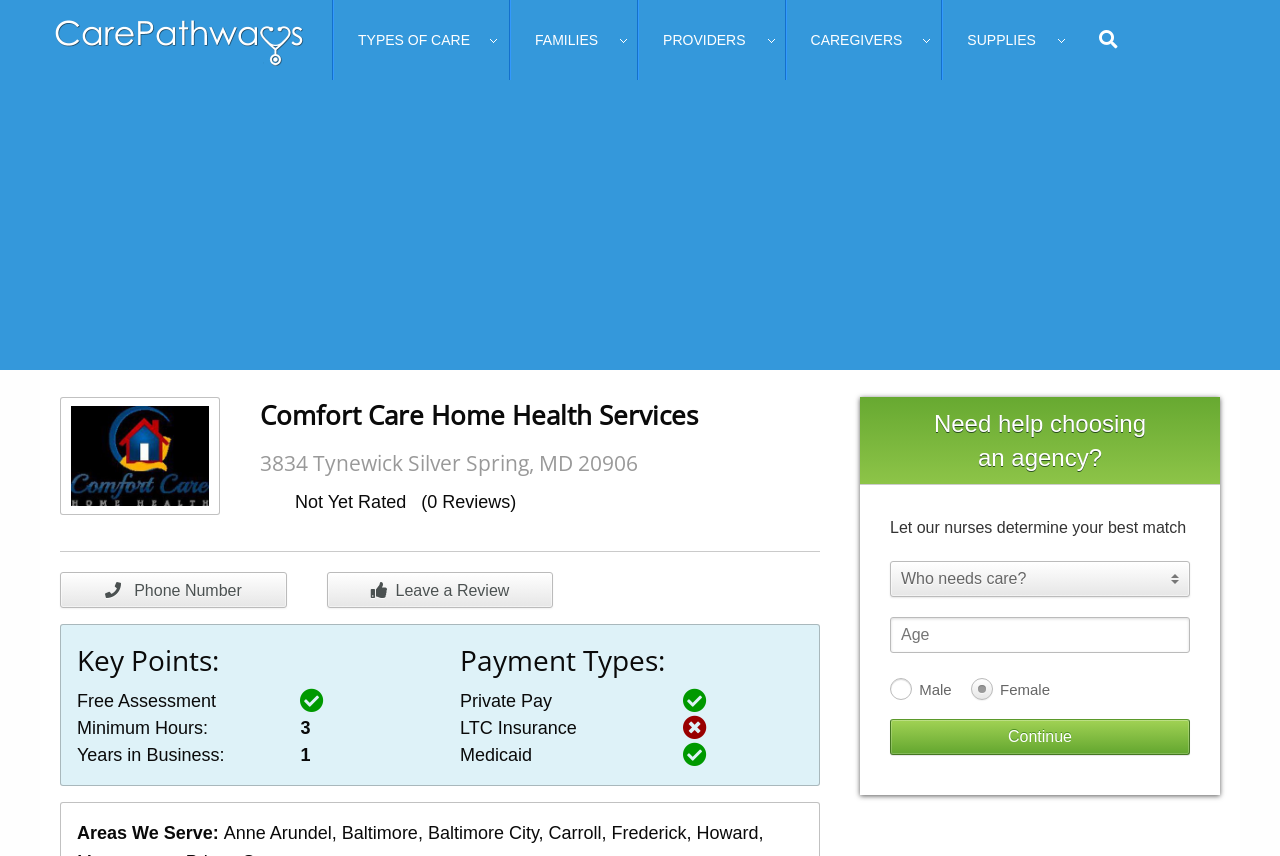Identify the bounding box coordinates of the element to click to follow this instruction: 'Click on the 'Phone Number' link'. Ensure the coordinates are four float values between 0 and 1, provided as [left, top, right, bottom].

[0.047, 0.668, 0.224, 0.71]